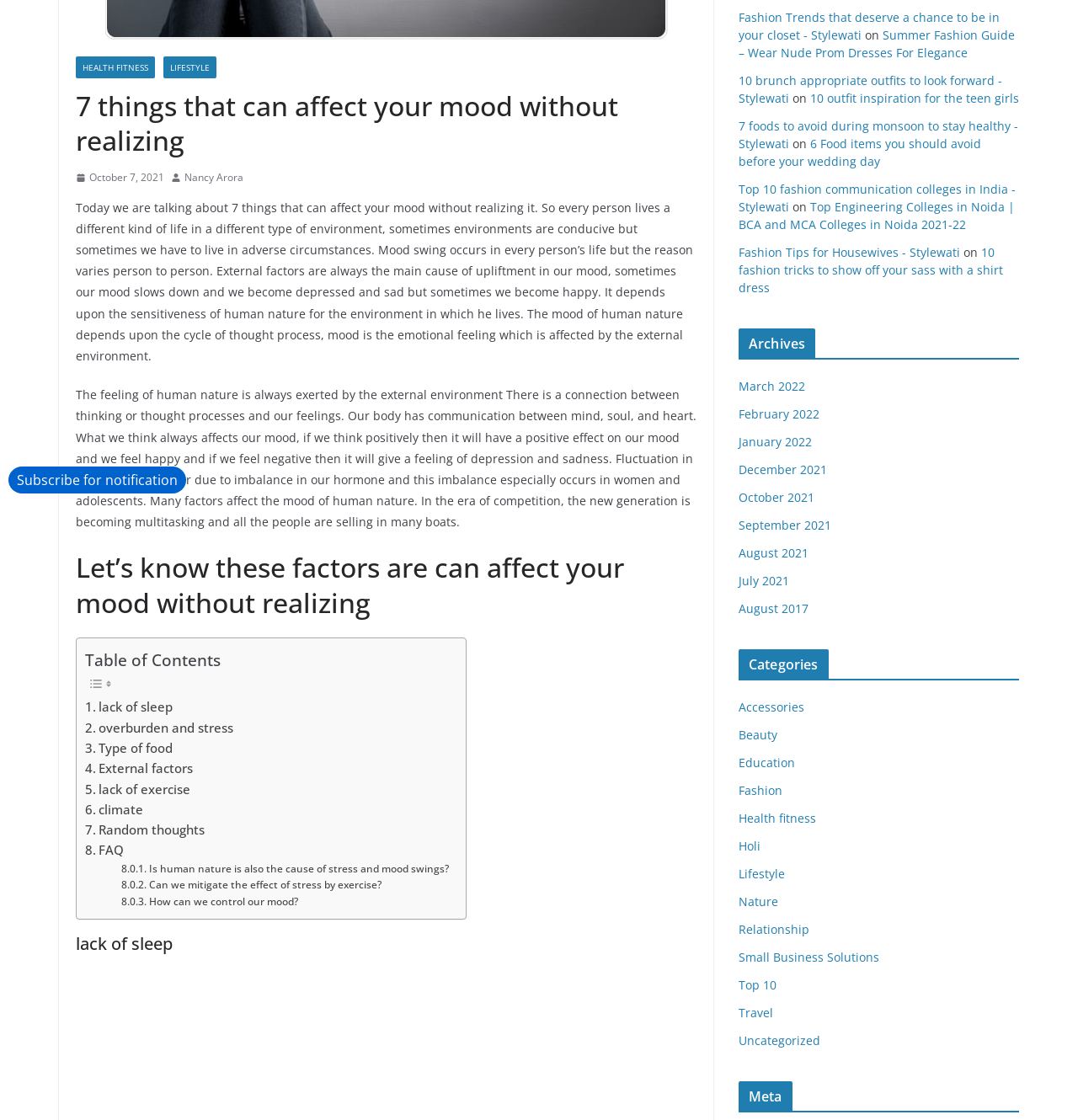Identify and provide the bounding box for the element described by: "Type of food".

[0.079, 0.659, 0.16, 0.677]